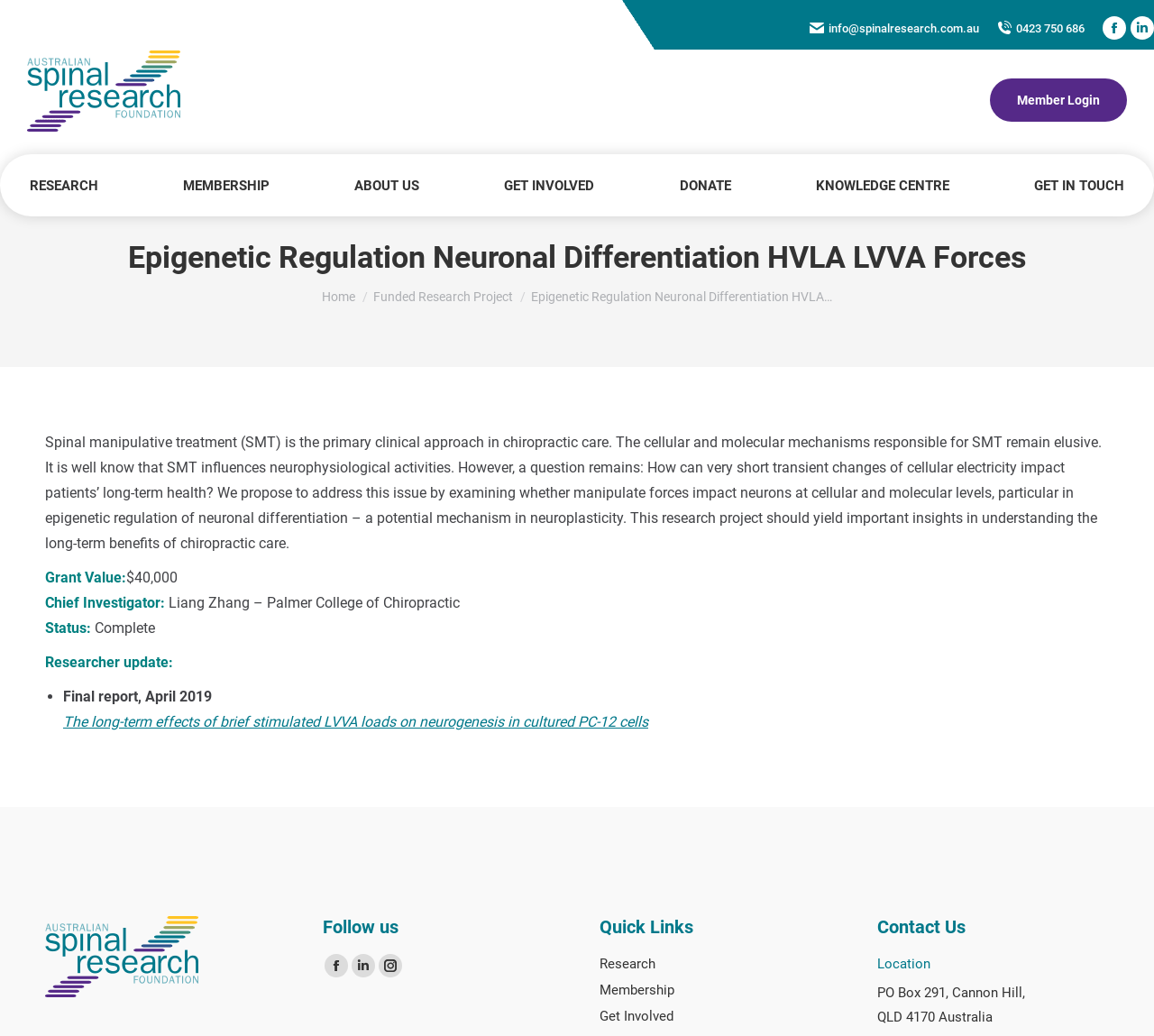Create a full and detailed caption for the entire webpage.

This webpage is about the Australian Spinal Research Foundation, with a focus on a specific research project titled "Epigenetic Regulation Neuronal Differentiation HVLA LVVA Forces". 

At the top of the page, there are several links to social media platforms, including Facebook, LinkedIn, and an email address. Below these links, there is a navigation menu with options such as "RESEARCH", "MEMBERSHIP", "ABOUT US", "GET INVOLVED", "DONATE", "KNOWLEDGE CENTRE", and "GET IN TOUCH". 

The main content of the page is an article about the research project, which discusses the primary clinical approach in chiropractic care, spinal manipulative treatment (SMT), and its effects on neurophysiological activities. The article also mentions the grant value of $40,000 and the chief investigator, Liang Zhang from Palmer College of Chiropractic. 

On the right side of the article, there is a section with a heading "You are here:" followed by links to "Home" and "Funded Research Project". Below this section, there is a list with a single item, "Final report, April 2019", which is a link to a report titled "The long-term effects of brief stimulated LVVA loads on neurogenesis in cultured PC-12 cells". 

At the bottom of the page, there are several sections, including "Follow us" with links to social media platforms, "Find us on:" with links to Facebook, LinkedIn, and Instagram, "Quick Links" with links to "Research", "Membership", and "Get Involved", and "Location" with the foundation's address.